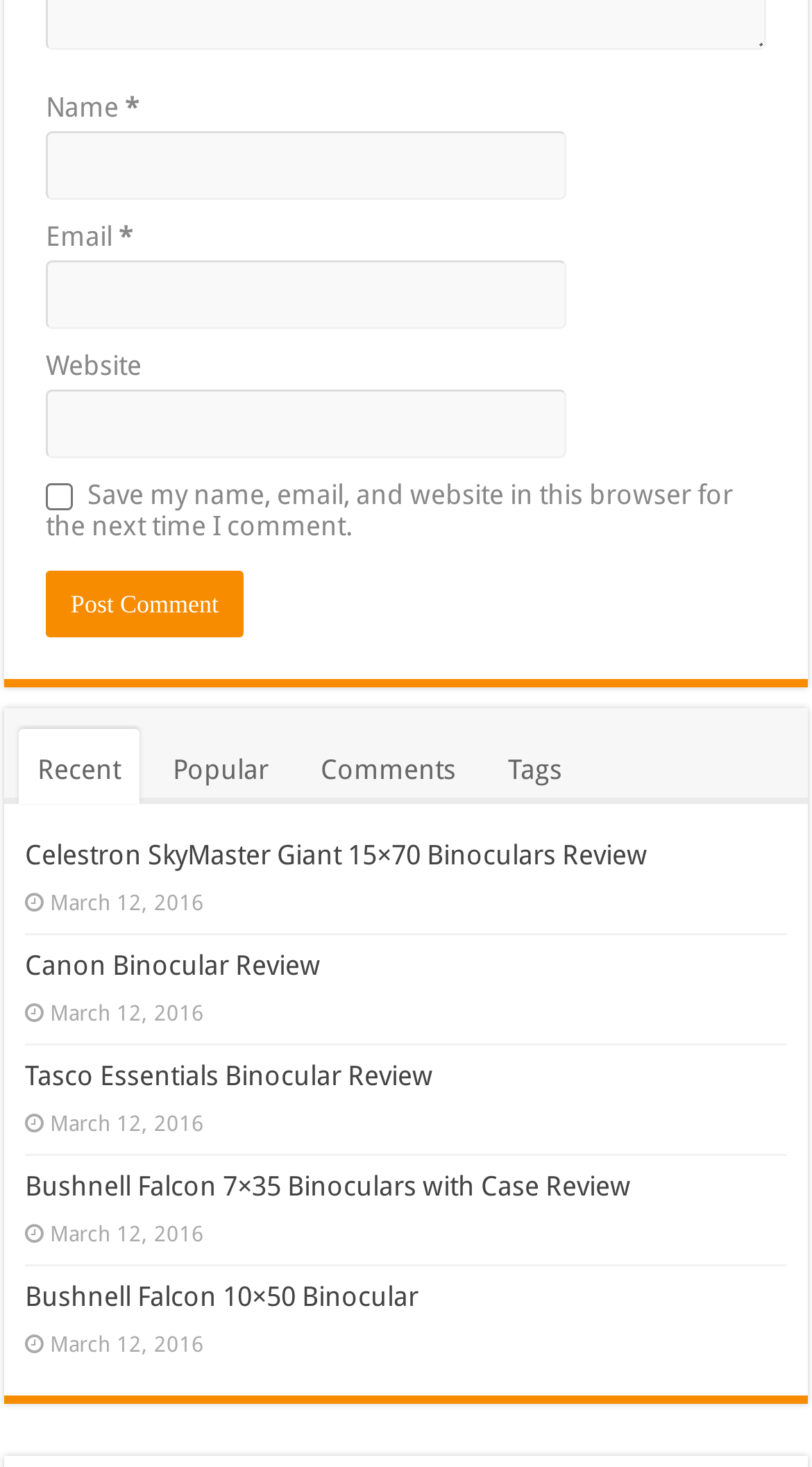Pinpoint the bounding box coordinates of the area that must be clicked to complete this instruction: "Enter your name".

[0.056, 0.09, 0.697, 0.137]